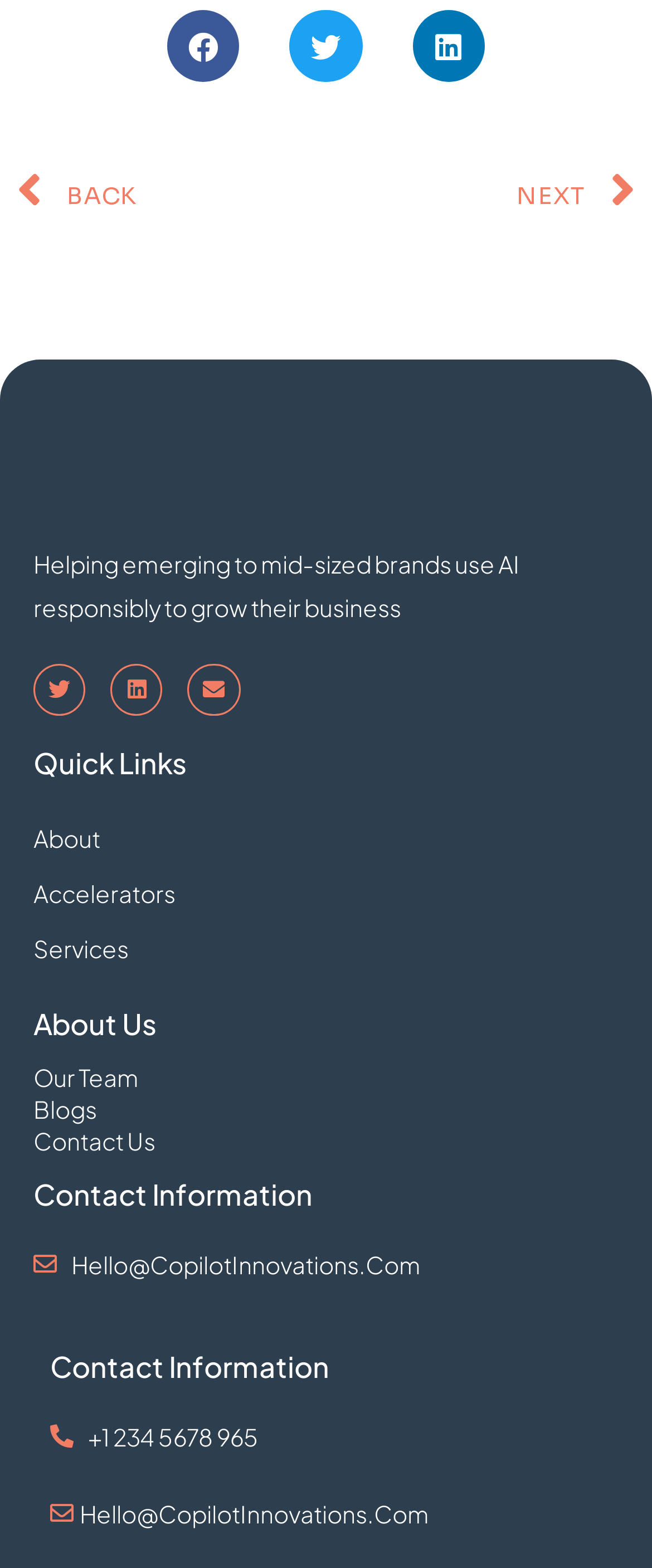Provide the bounding box coordinates of the UI element this sentence describes: "+1 234 5678 965".

[0.077, 0.902, 0.923, 0.93]